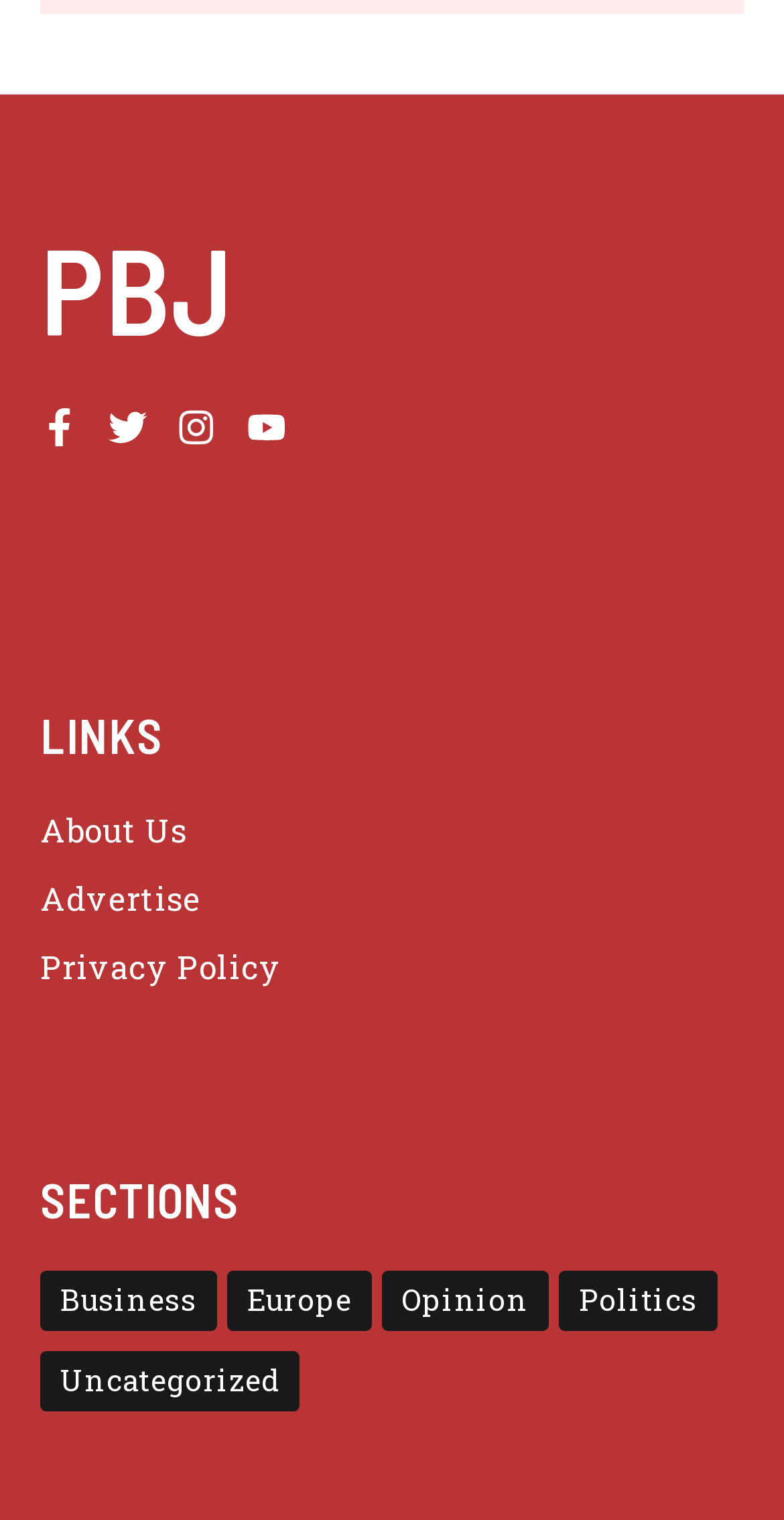Please determine the bounding box coordinates of the area that needs to be clicked to complete this task: 'click on PBJ'. The coordinates must be four float numbers between 0 and 1, formatted as [left, top, right, bottom].

[0.051, 0.142, 0.949, 0.237]